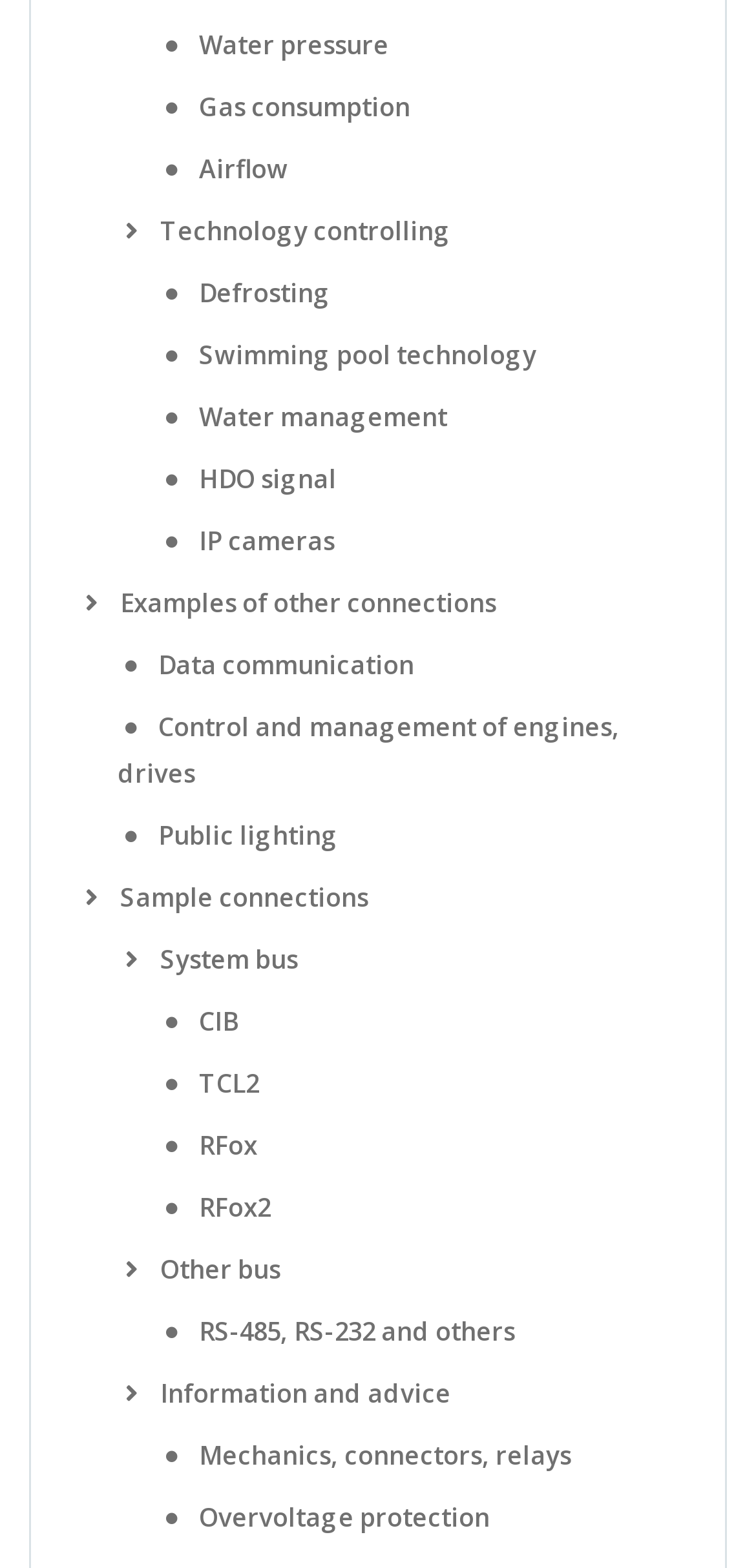Respond to the question below with a single word or phrase:
How many links are there on the webpage?

24